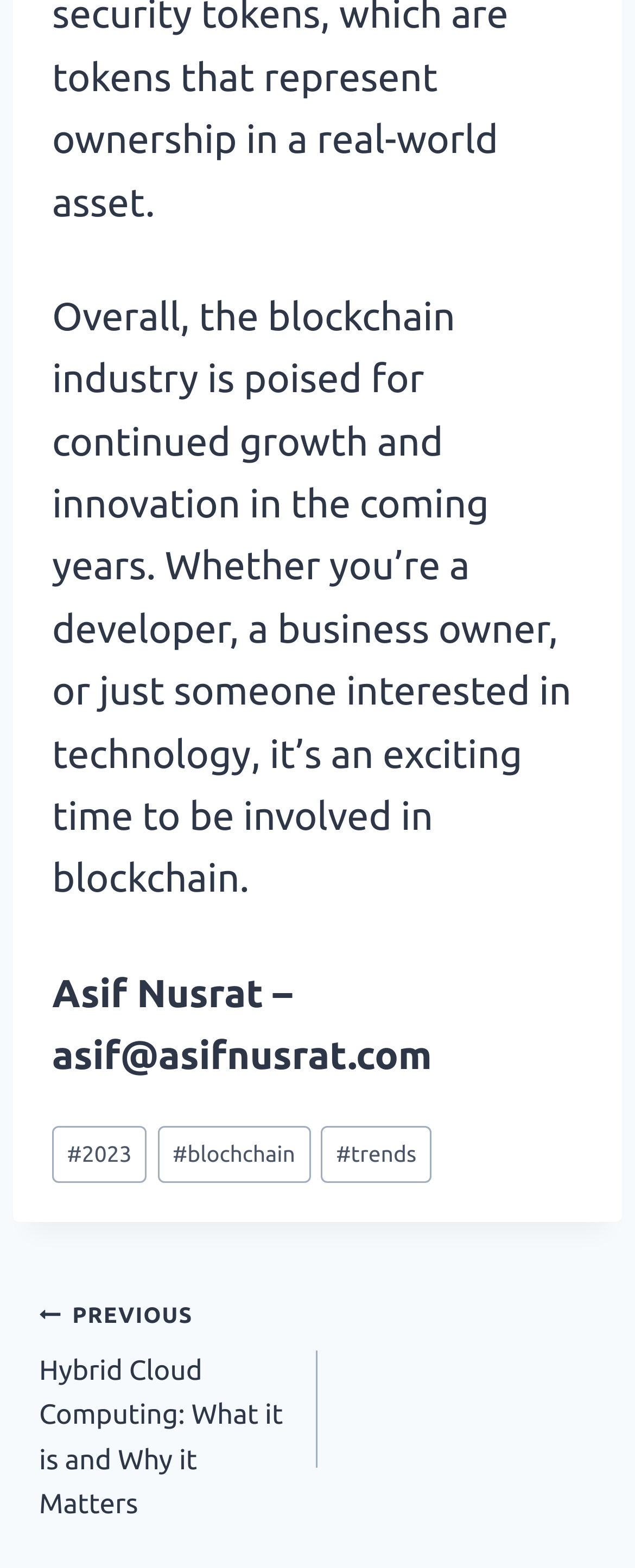What are the post tags?
Look at the image and provide a detailed response to the question.

The post tags can be found in the footer section of the webpage, which includes three links '#2023', '#blochchain', and '#trends', indicating that the post tags are 2023, blockchain, and trends.